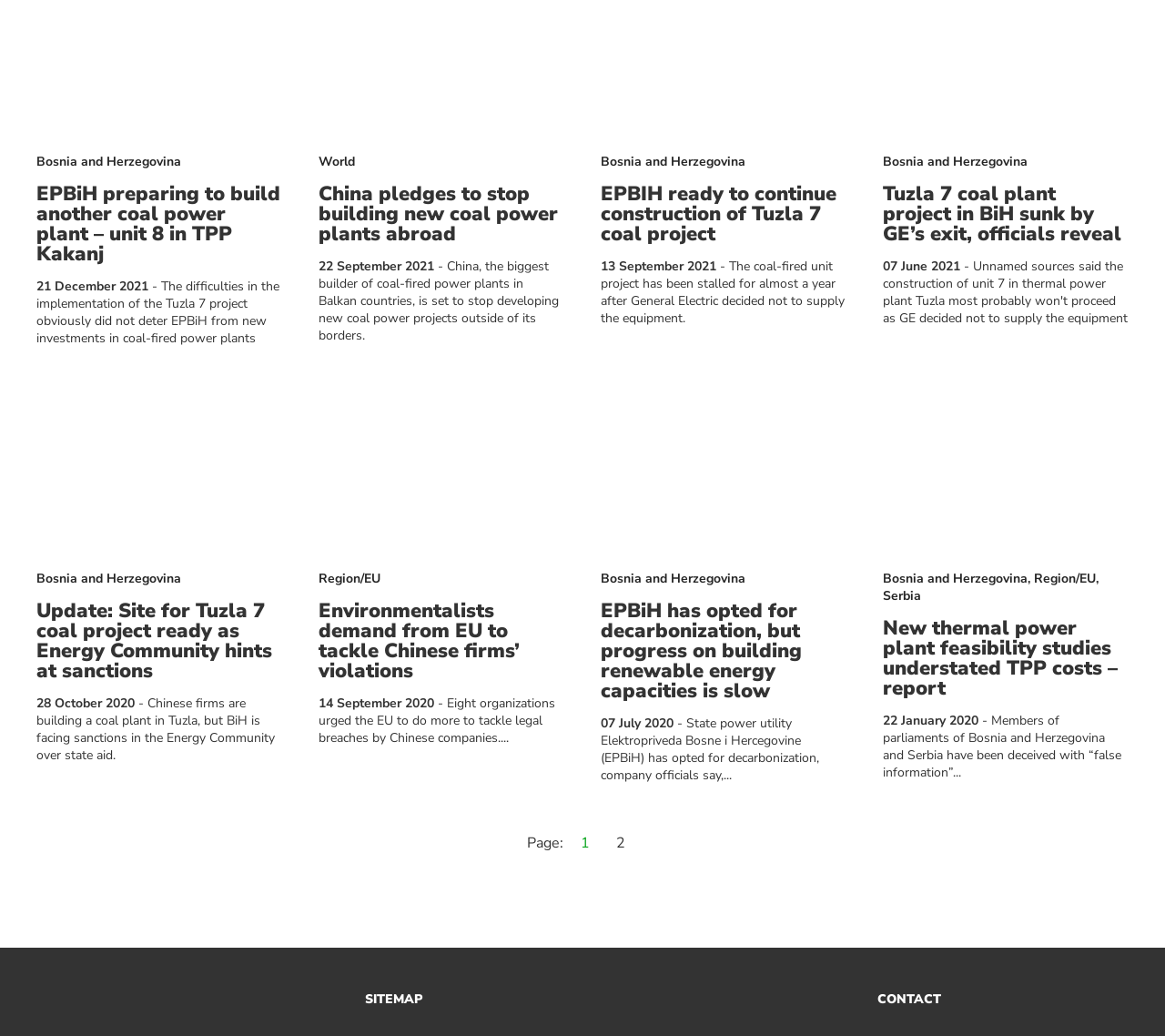Please locate the bounding box coordinates of the element's region that needs to be clicked to follow the instruction: "Click on the link to read about EPBiH preparing to build another coal power plant". The bounding box coordinates should be provided as four float numbers between 0 and 1, i.e., [left, top, right, bottom].

[0.031, 0.178, 0.242, 0.255]